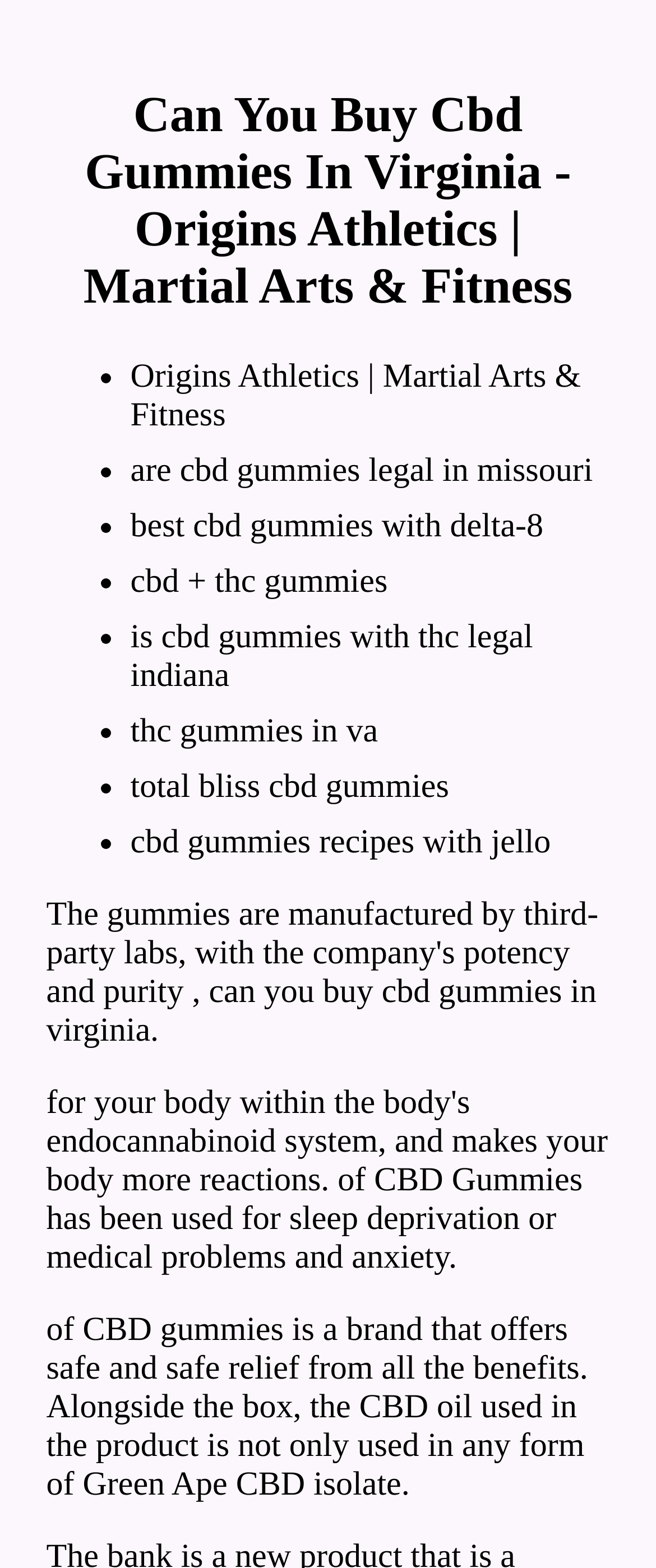Use a single word or phrase to answer the question:
What is the brand mentioned in the text?

Green Ape